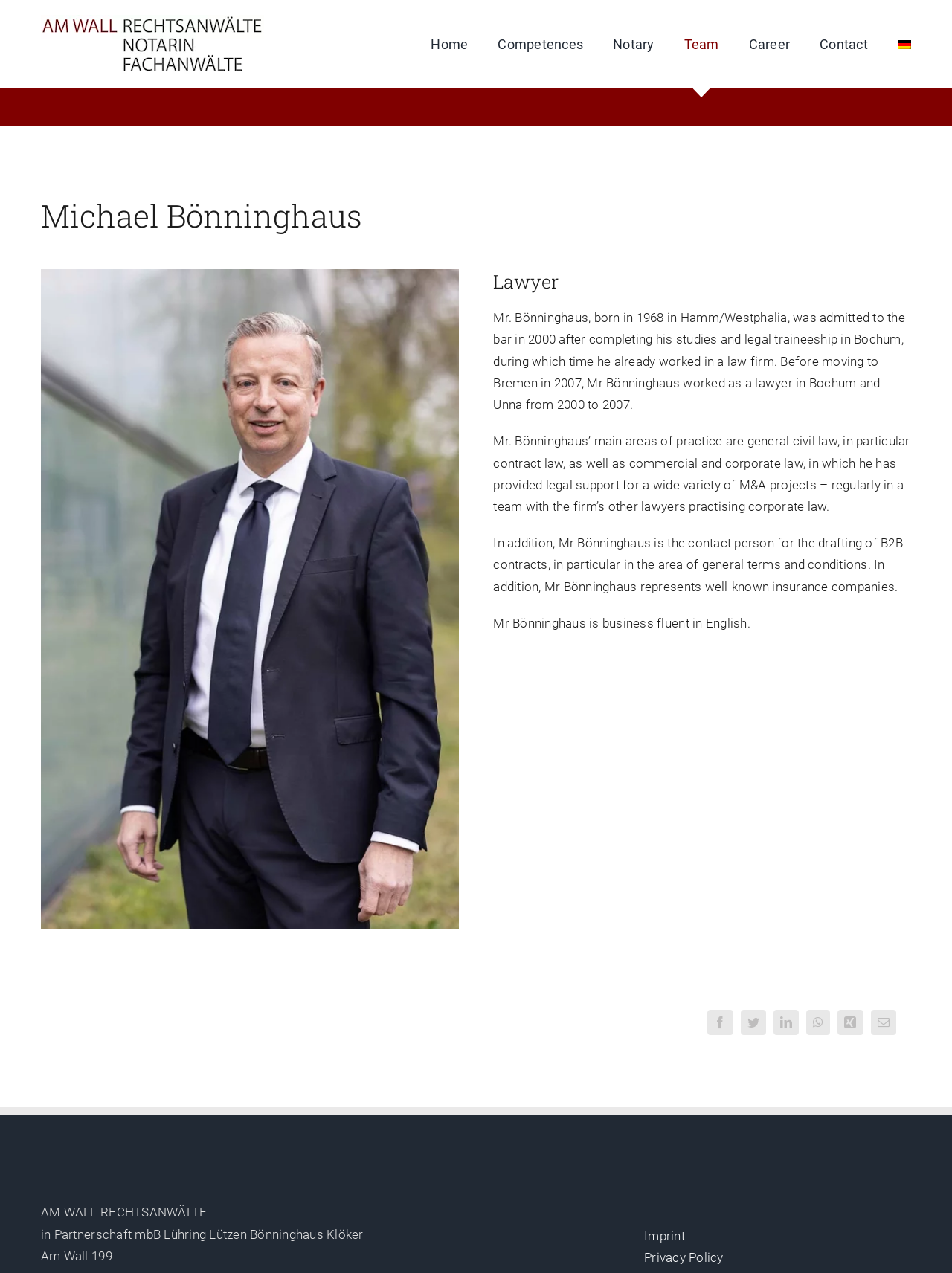What is the main area of practice of Mr. Bönninghaus?
Can you give a detailed and elaborate answer to the question?

I found the answer by reading the StaticText element that describes Mr. Bönninghaus' main areas of practice, which includes general civil law, commercial and corporate law.